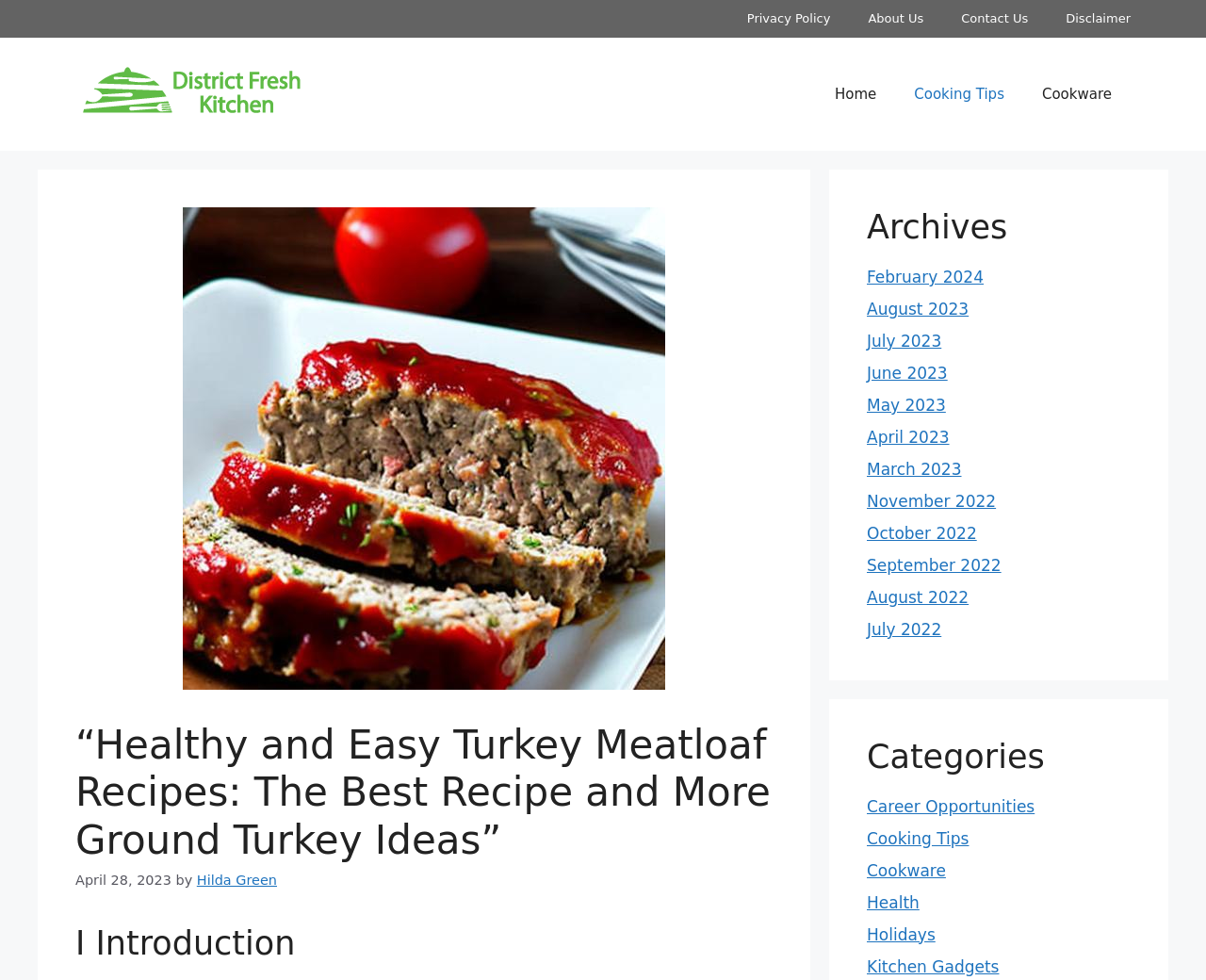Please determine the bounding box coordinates for the element that should be clicked to follow these instructions: "Read the 'I Introduction' heading".

[0.062, 0.942, 0.641, 0.983]